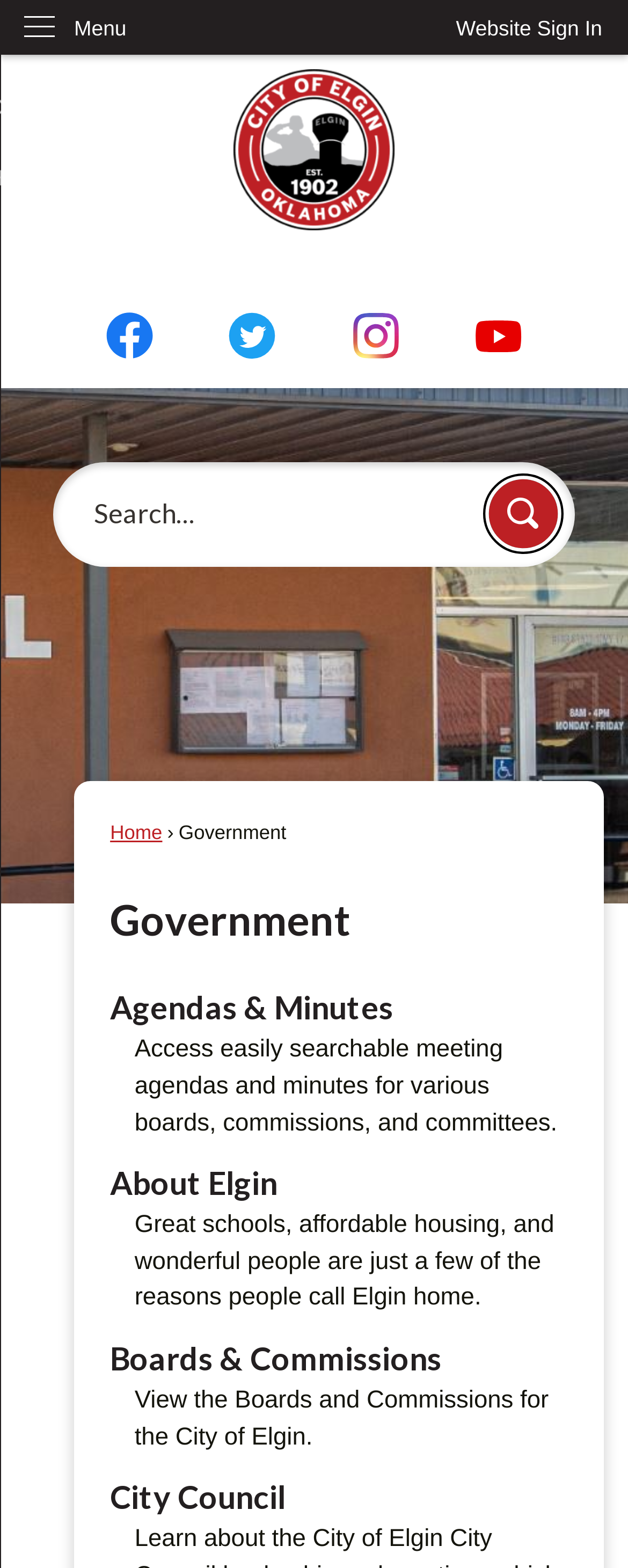Provide a short, one-word or phrase answer to the question below:
How many main categories are listed under Government?

5